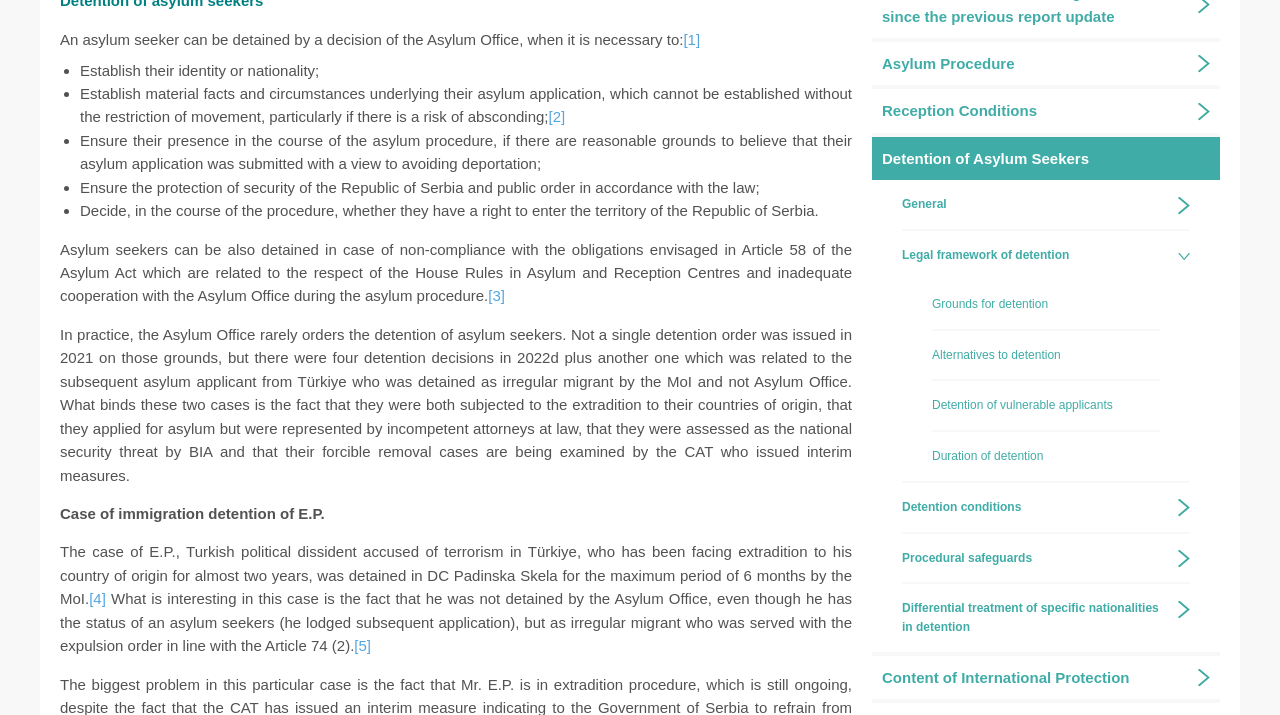Determine the bounding box coordinates of the UI element described below. Use the format (top-left x, top-left y, bottom-right x, bottom-right y) with floating point numbers between 0 and 1: General

[0.705, 0.252, 0.907, 0.32]